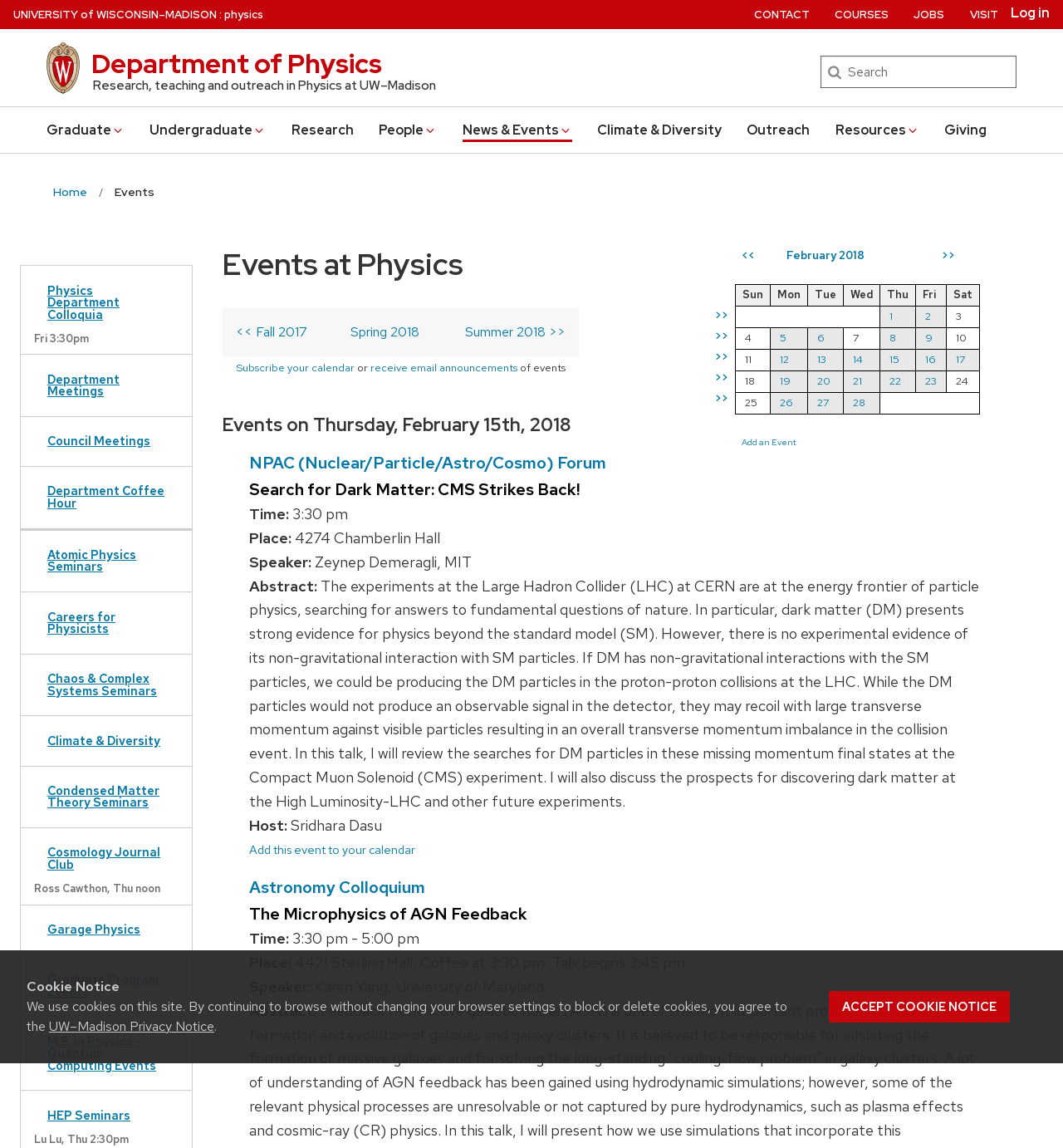What is the purpose of the search box?
Using the image, elaborate on the answer with as much detail as possible.

I inferred the purpose of the search box by its location and label. It is placed in the top-right corner of the webpage, which is a common location for search boxes, and it has a label 'Search'.